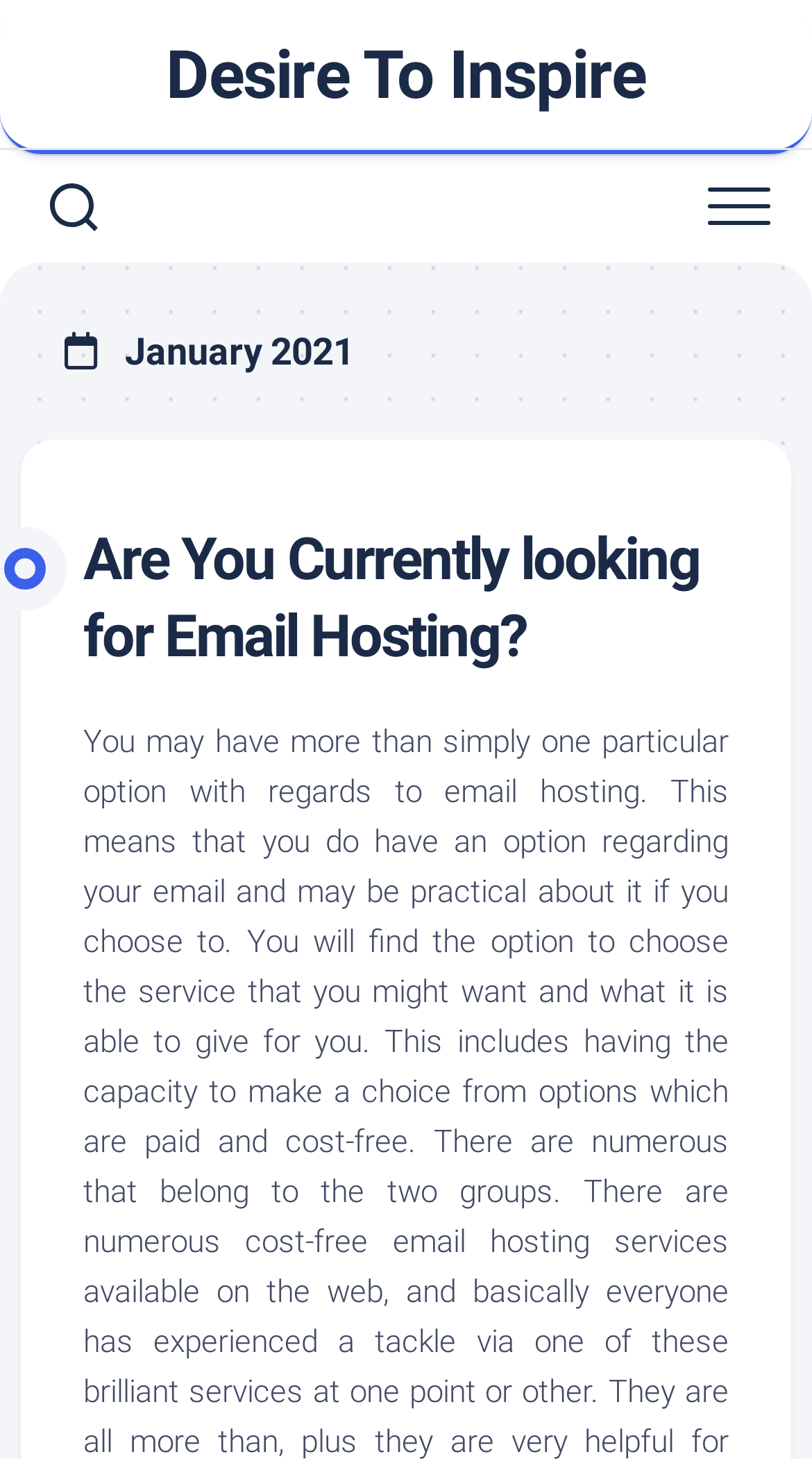What is the question being asked in the subheader?
Answer the question with a single word or phrase derived from the image.

Are You Currently looking for Email Hosting?